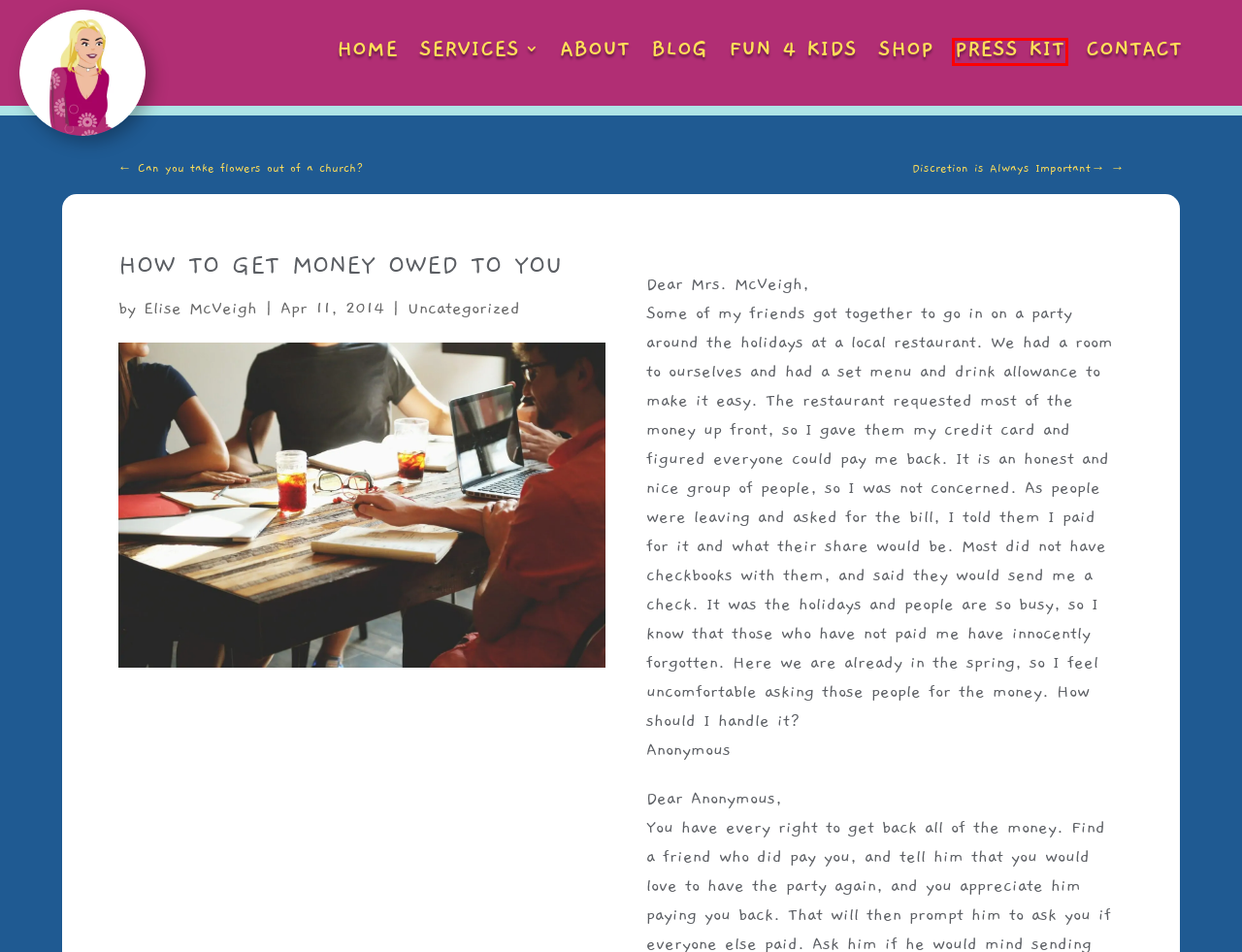Given a screenshot of a webpage with a red bounding box around a UI element, please identify the most appropriate webpage description that matches the new webpage after you click on the element. Here are the candidates:
A. Uncategorized Archives | Mrs McVeighs Manners
B. About | Mrs McVeighs Manners
C. Mrs. McVeigh's Manners | A Fun Way For Children To Learn
D. Mrs McVeigh’s Blog | Mrs McVeighs Manners
E. Elise McVeigh's Press Kit | Mrs McVeighs Manners
F. Elise McVeigh, Author at Mrs McVeighs Manners
G. Can you take flowers out of a church? | Mrs McVeighs Manners
H. Discretion is Always Important | Mrs McVeighs Manners

E